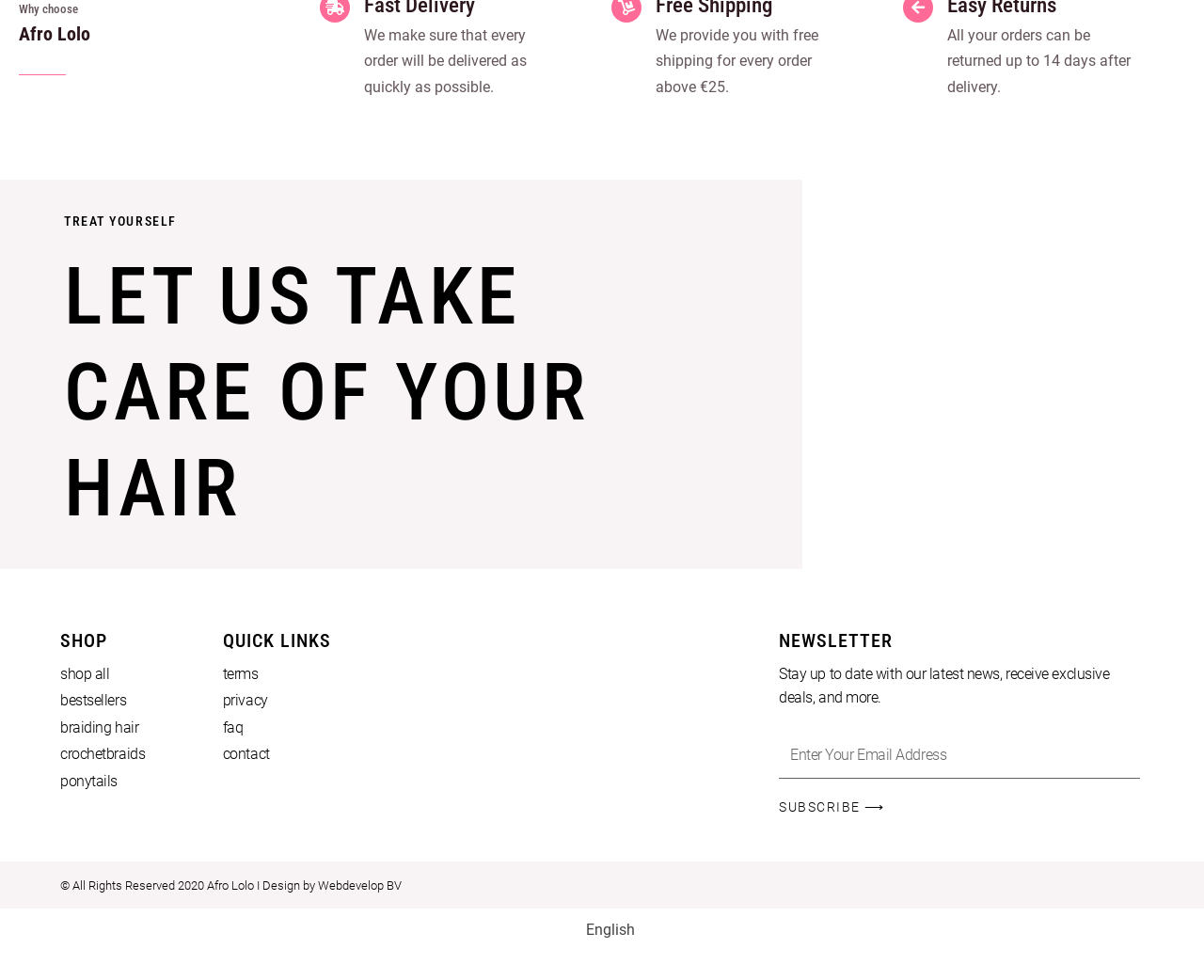What is the language of the webpage?
Using the image, provide a detailed and thorough answer to the question.

The webpage has a link element at the bottom that says 'English', which implies that the language of the webpage is English.